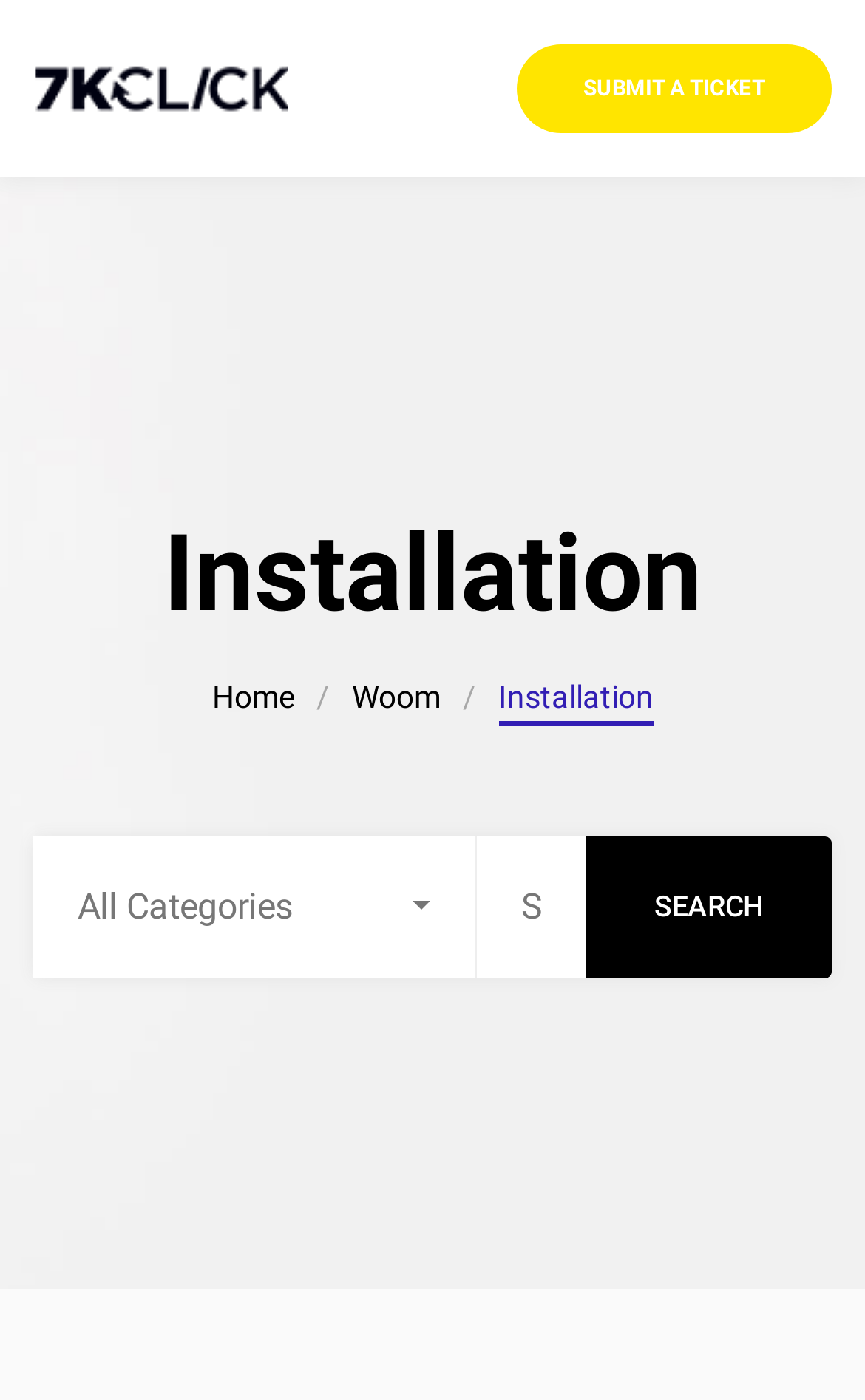Can you look at the image and give a comprehensive answer to the question:
How many navigation links are available?

By examining the webpage, I can see three navigation links: 'Home', 'Woom', and 'Installation'. These links are likely used to navigate to different sections of the support center.